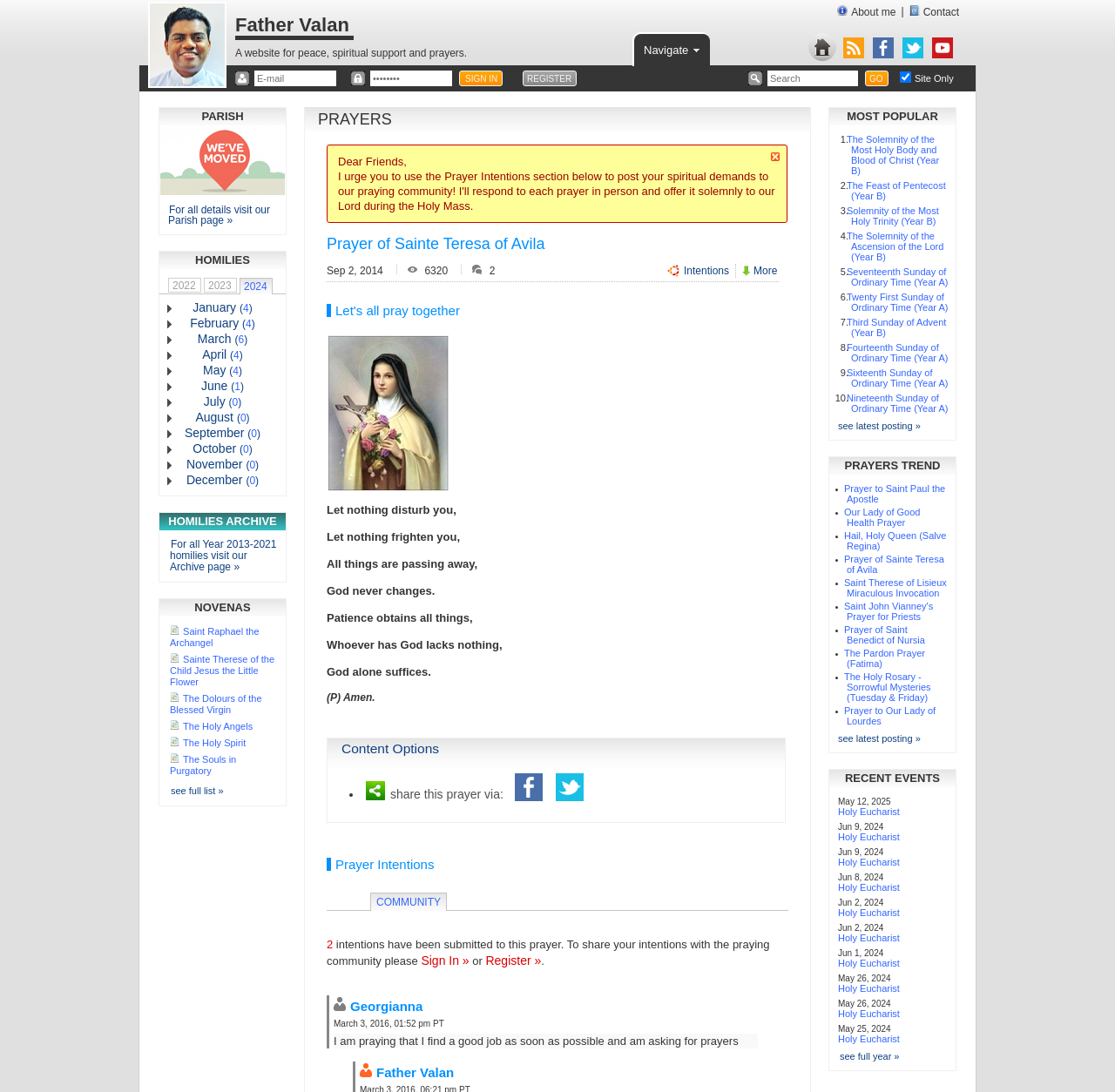Locate and provide the bounding box coordinates for the HTML element that matches this description: "parent_node: share this prayer via:".

[0.454, 0.721, 0.488, 0.734]